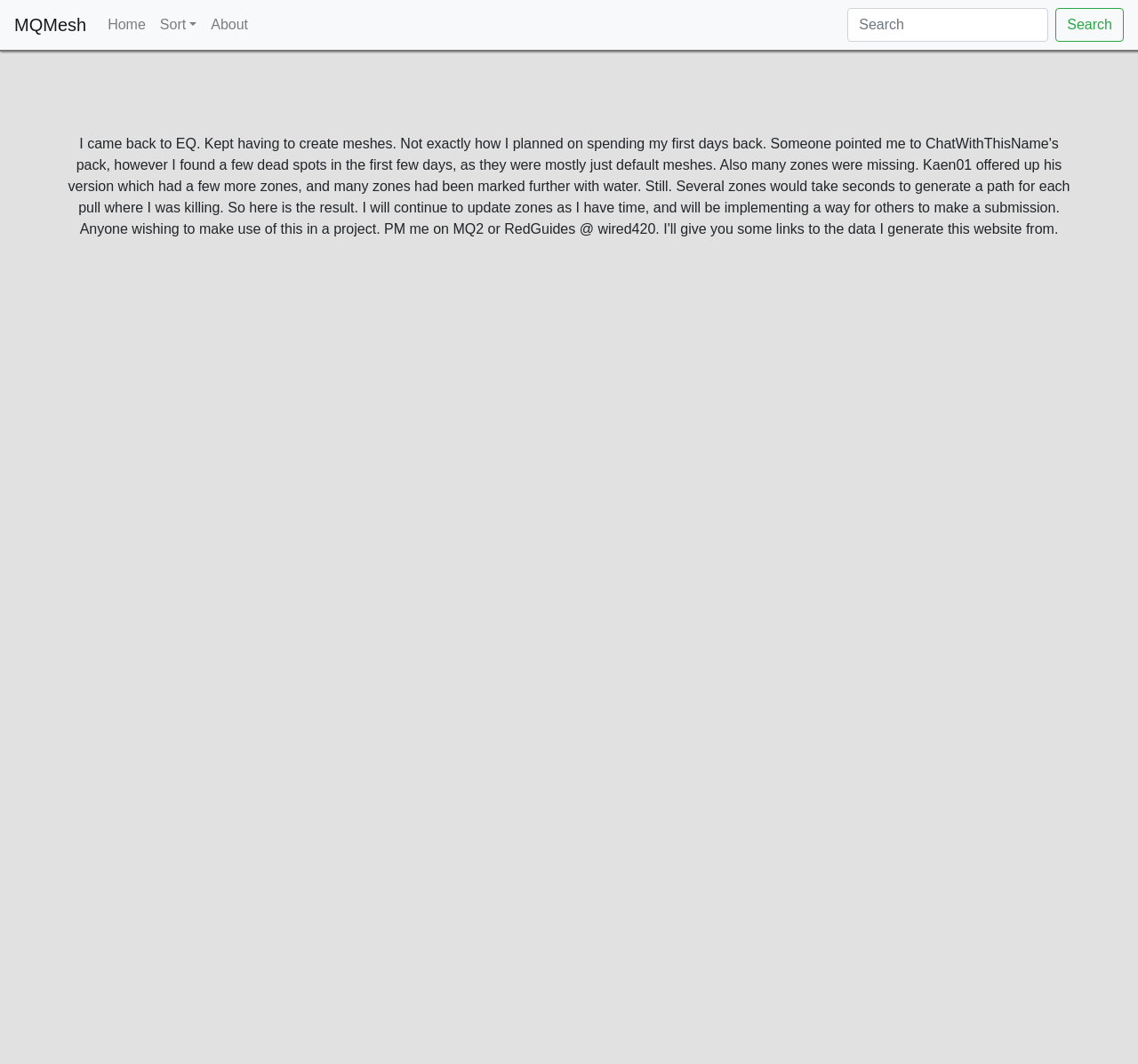What is the second item in the dropdown menu?
From the image, respond with a single word or phrase.

Sort